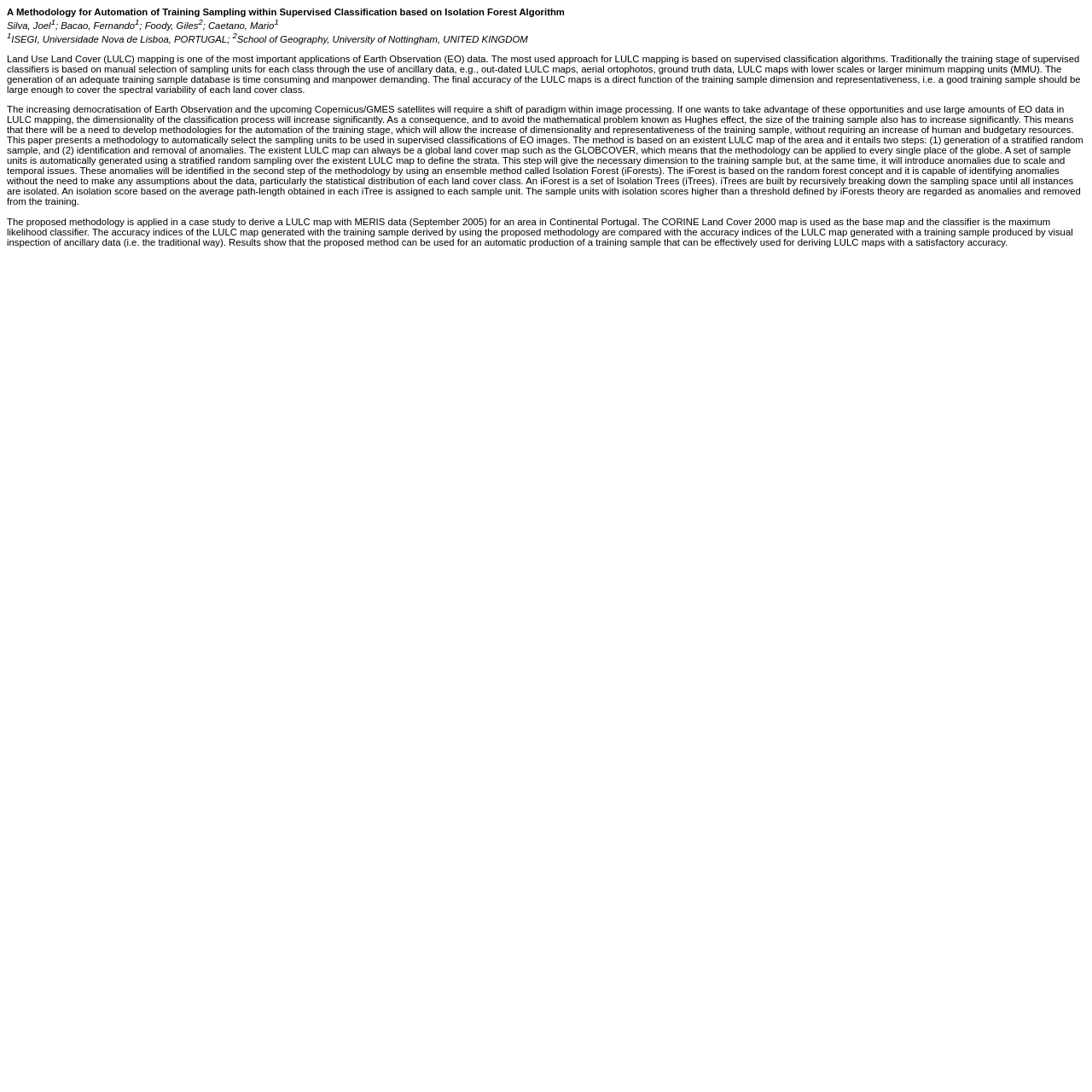What is the name of the classifier used in the case study?
Look at the image and answer the question using a single word or phrase.

Maximum likelihood classifier